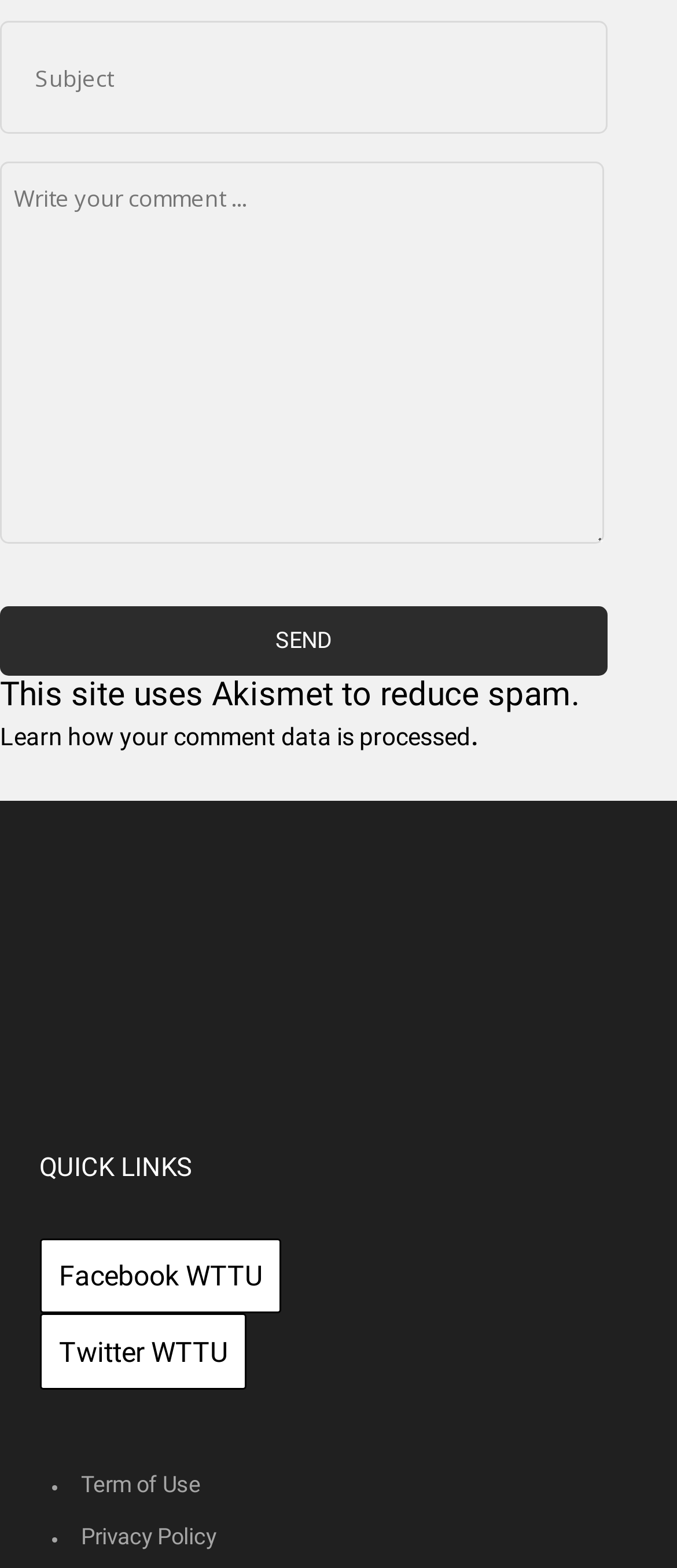Please identify the bounding box coordinates of the element I need to click to follow this instruction: "Enter a subject".

[0.0, 0.014, 0.897, 0.086]